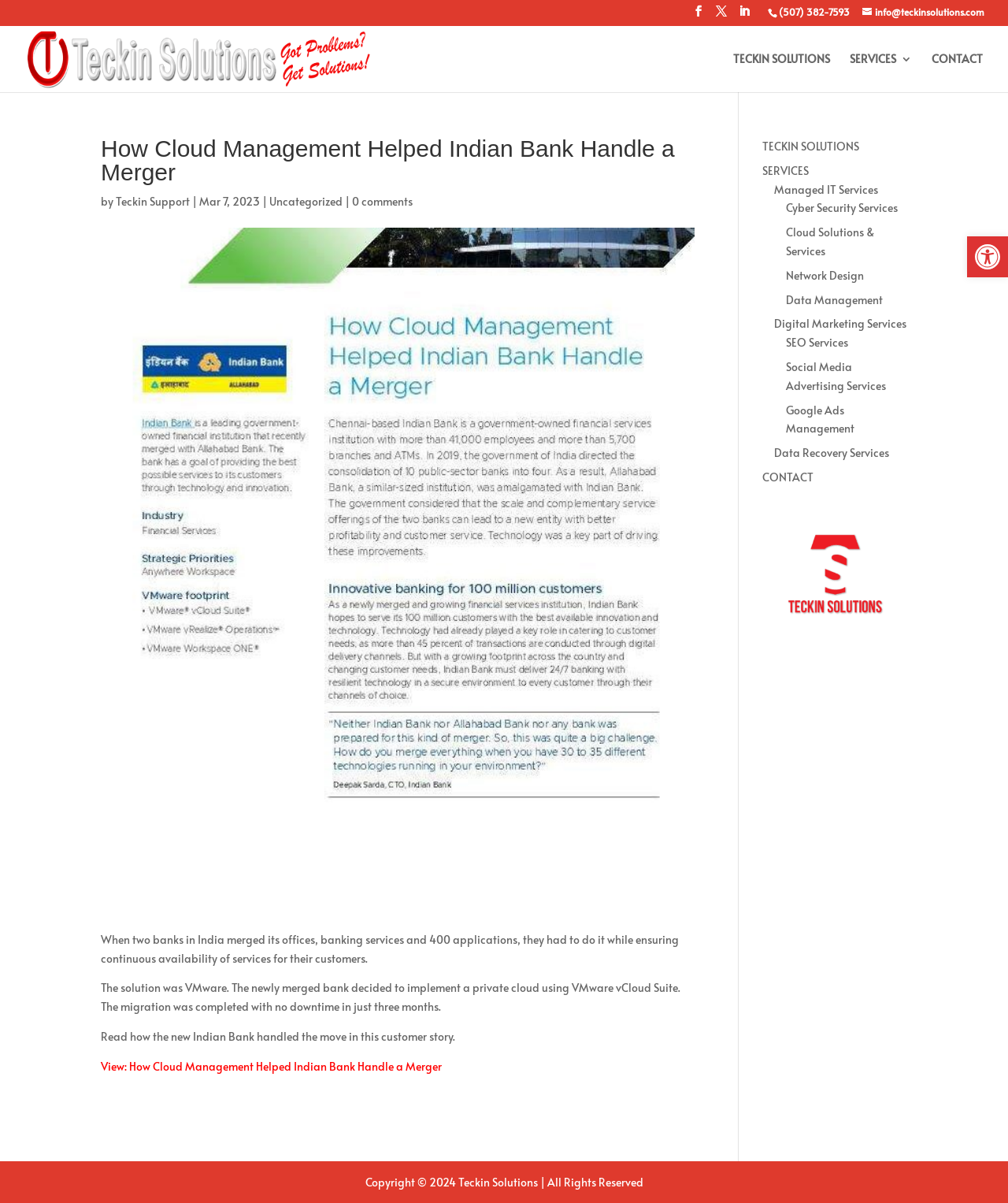Convey a detailed summary of the webpage, mentioning all key elements.

The webpage is about a case study of Indian Bank's merger and how they used VMware vCloud Suite to consolidate hundreds of applications. At the top right corner, there is a button to open the toolbar accessibility tools, accompanied by an image of accessibility tools. Below this, there are several social media links, including LinkedIn, and a phone number and email address.

On the top left, there is a logo of Teckin Solutions, which is also a link to the company's website. Next to it, there are three main navigation links: TECKIN SOLUTIONS, SERVICES, and CONTACT.

The main content of the webpage is an article about Indian Bank's merger. The title of the article is "How Cloud Management Helped Indian Bank Handle a Merger" and it is followed by the author's name, "Teckin Support", and the date of publication, "Mar 7, 2023". There are also links to categories and comments below the title.

The article itself is divided into three paragraphs. The first paragraph describes the challenge Indian Bank faced during the merger. The second paragraph explains how they used VMware vCloud Suite to implement a private cloud and migrate 400 applications in just three months without any downtime. The third paragraph invites readers to read the full customer story.

Below the article, there are several links to services offered by Teckin Solutions, including Managed IT Services, Cyber Security Services, Cloud Solutions & Services, and more. At the bottom of the page, there is a copyright notice and a support image with a link to the contact page.